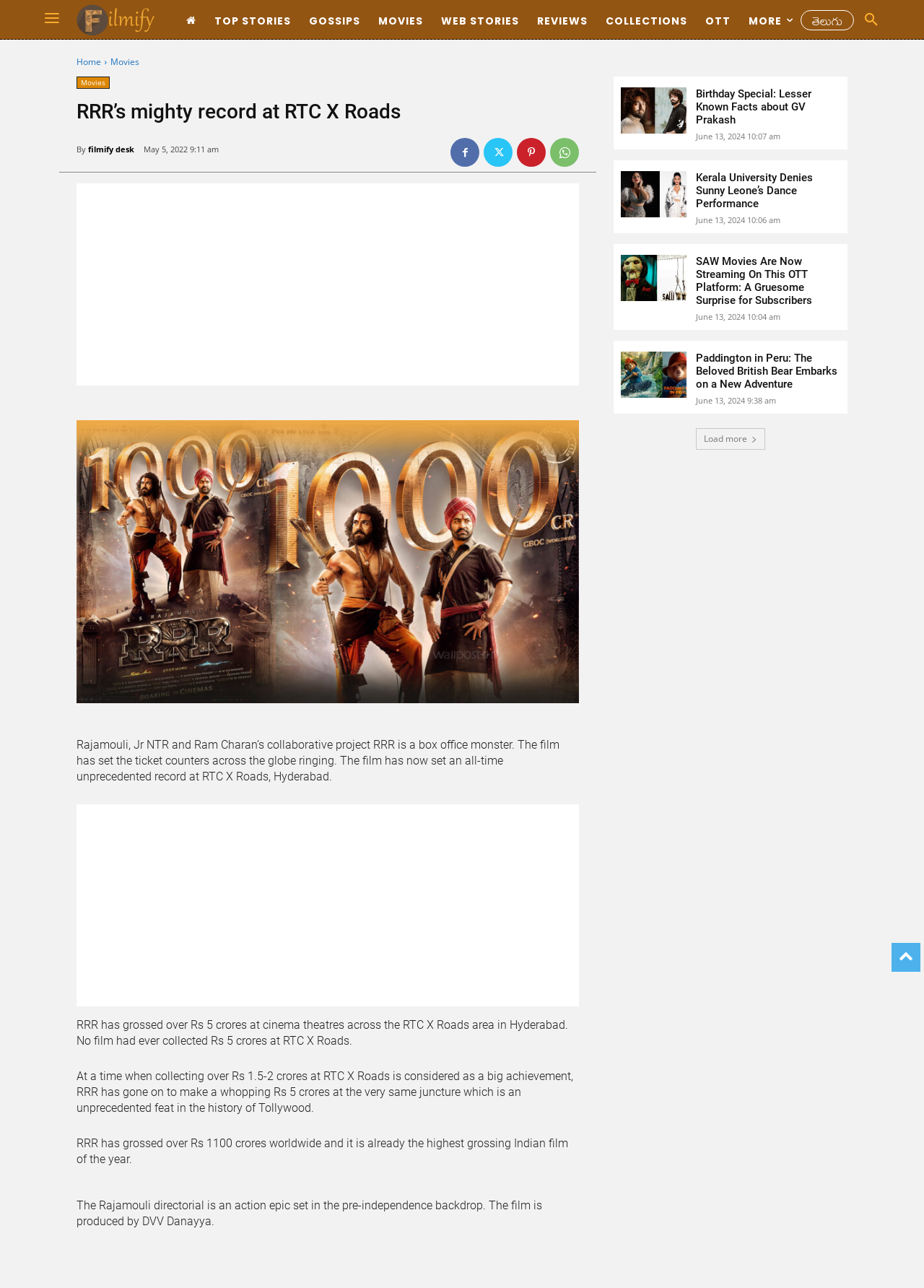Find the bounding box coordinates of the clickable area required to complete the following action: "Load more articles".

[0.753, 0.333, 0.828, 0.349]